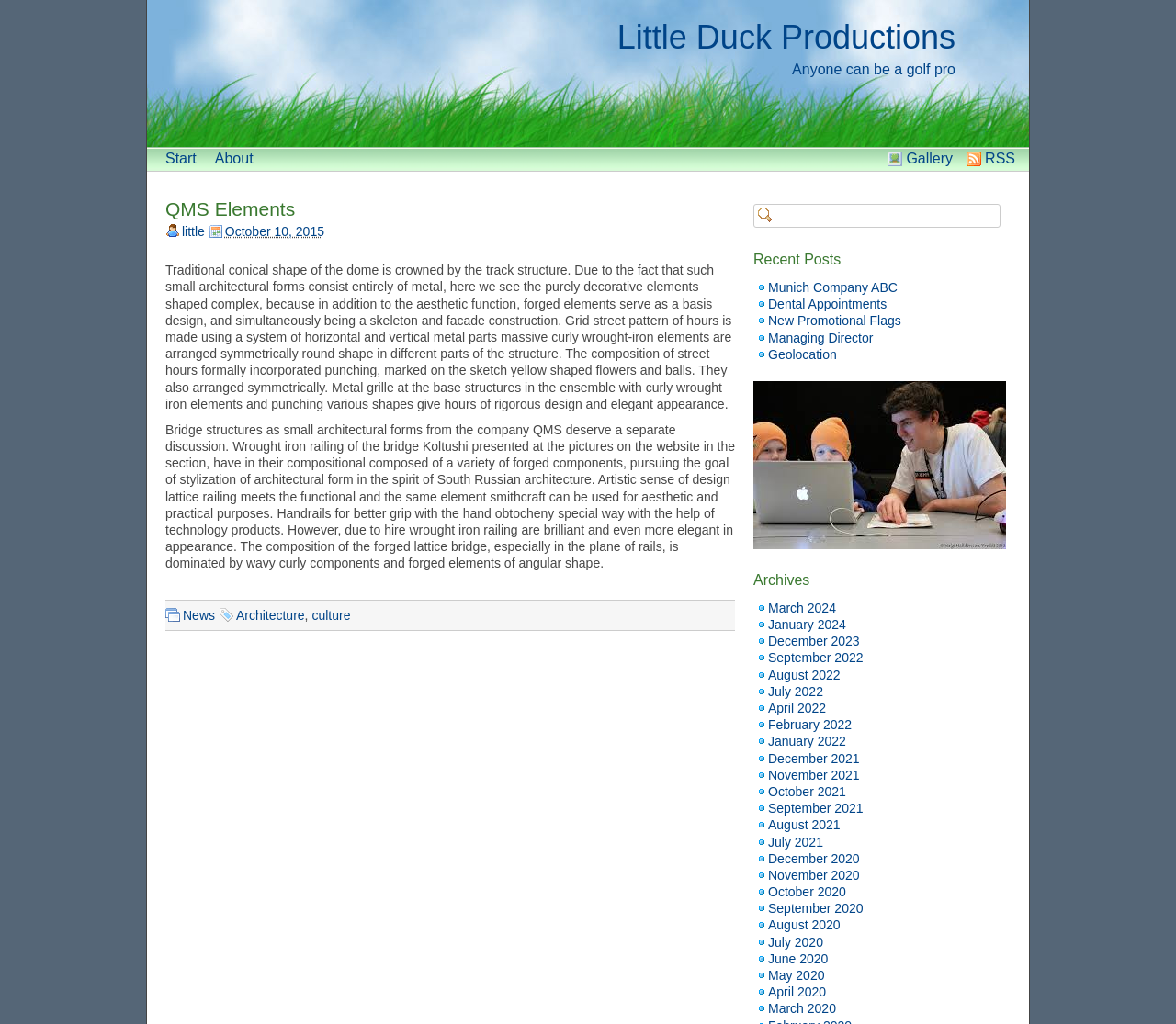Detail the webpage's structure and highlights in your description.

The webpage is about Architecture and is presented by Little Duck Productions. At the top, there is a navigation menu with links to "Start", "About", "RSS", and "Gallery". Below the navigation menu, there is a main section that contains several elements. 

On the left side of the main section, there is a heading "QMS Elements" with a link to "QMS Elements" below it. Next to it, there is a link to "little" and an abbreviation "Saturday, October 10th, 2015, 3:18 am" with a link to "October 10, 2015" inside it. 

Below these elements, there are two paragraphs of text describing architectural forms, specifically domes and bridges. The text is quite detailed and technical, discussing the design and composition of these structures.

To the right of these paragraphs, there are several links to different categories, including "News", "Architecture", and "culture". 

On the right side of the main section, there is a search box with a label "Search for:". Below the search box, there is a heading "Recent Posts" with several links to recent posts, including "Munich Company ABC", "Dental Appointments", and "New Promotional Flags". 

Below the recent posts, there is an image, and then a heading "Archives" with several links to different months and years, ranging from March 2024 to June 2020.